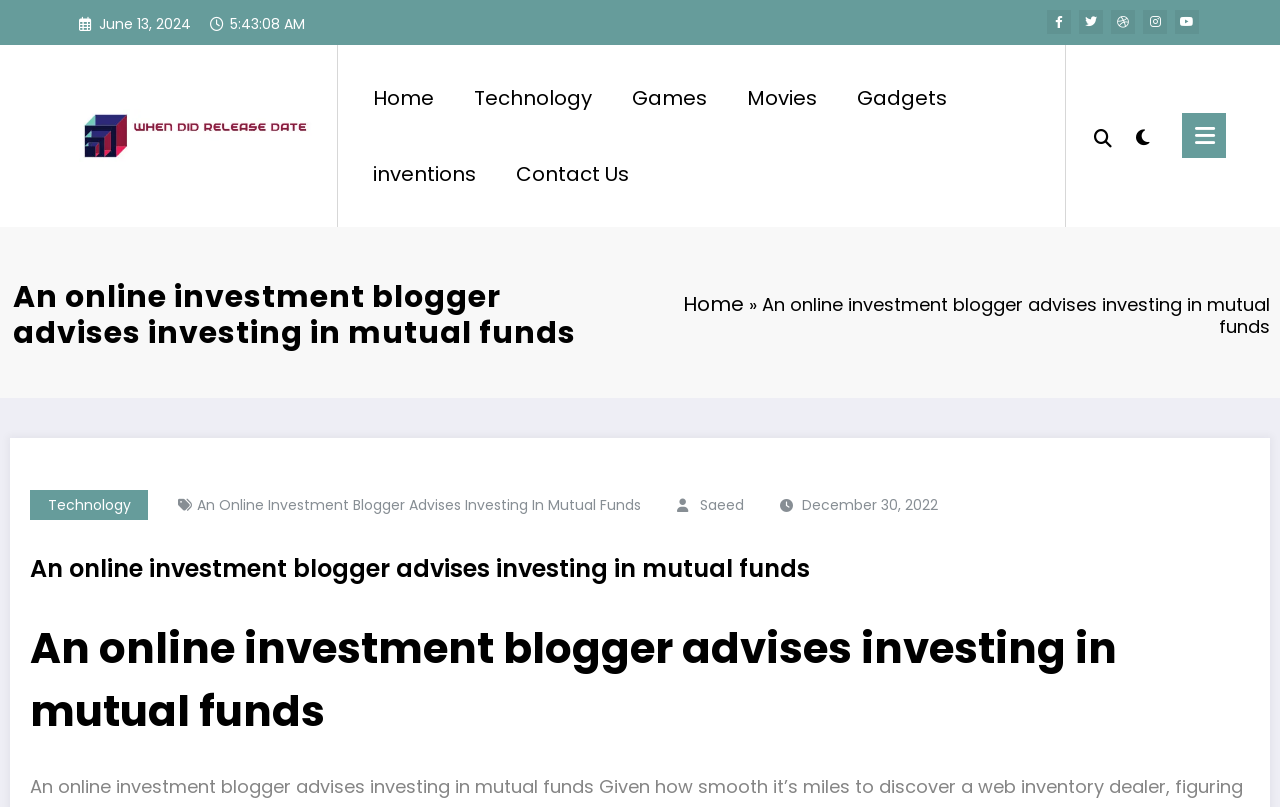Using the description: "December 30, 2022", identify the bounding box of the corresponding UI element in the screenshot.

[0.627, 0.613, 0.733, 0.638]